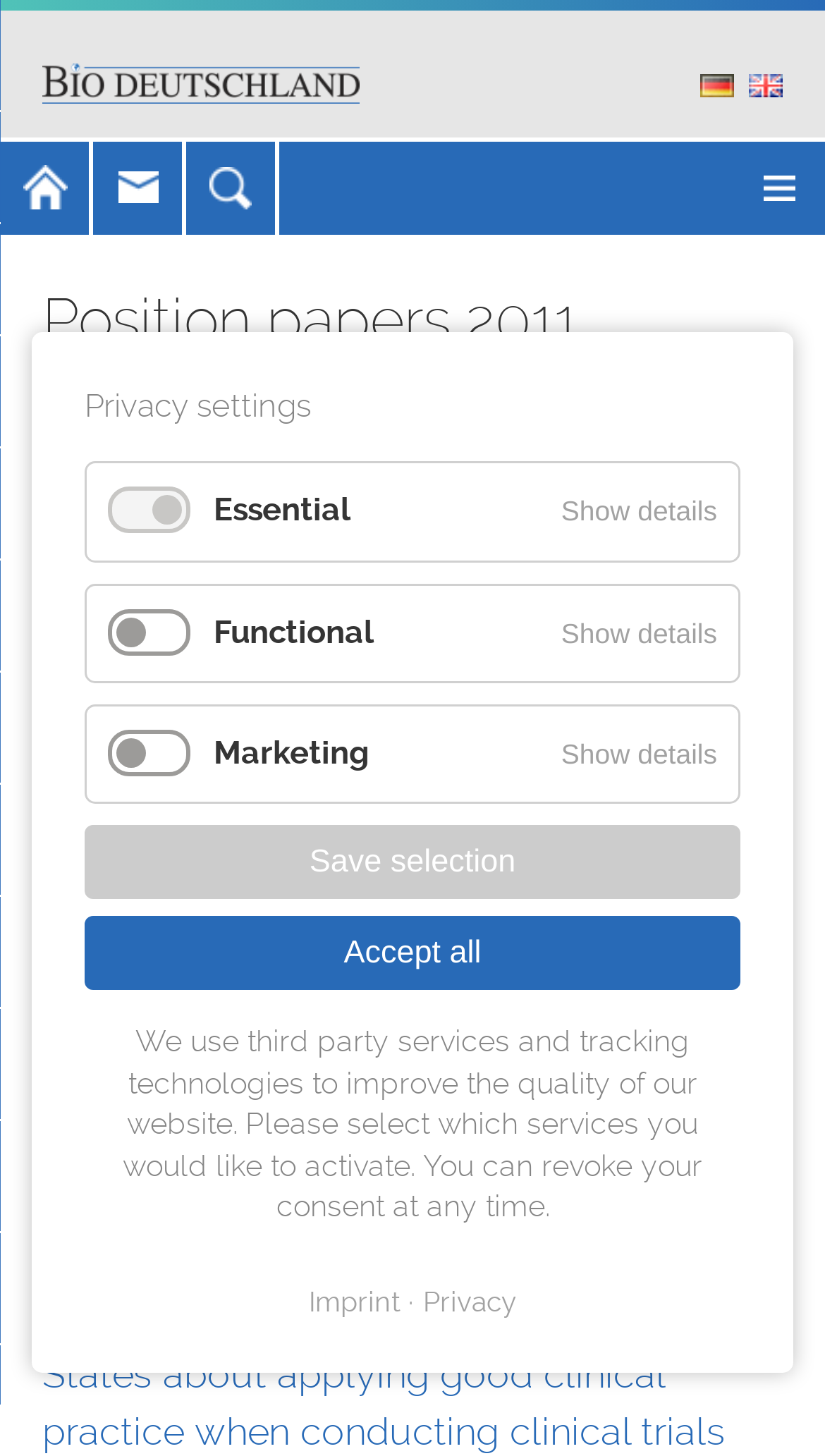Can you determine the bounding box coordinates of the area that needs to be clicked to fulfill the following instruction: "Show more position papers"?

[0.179, 0.687, 0.295, 0.713]